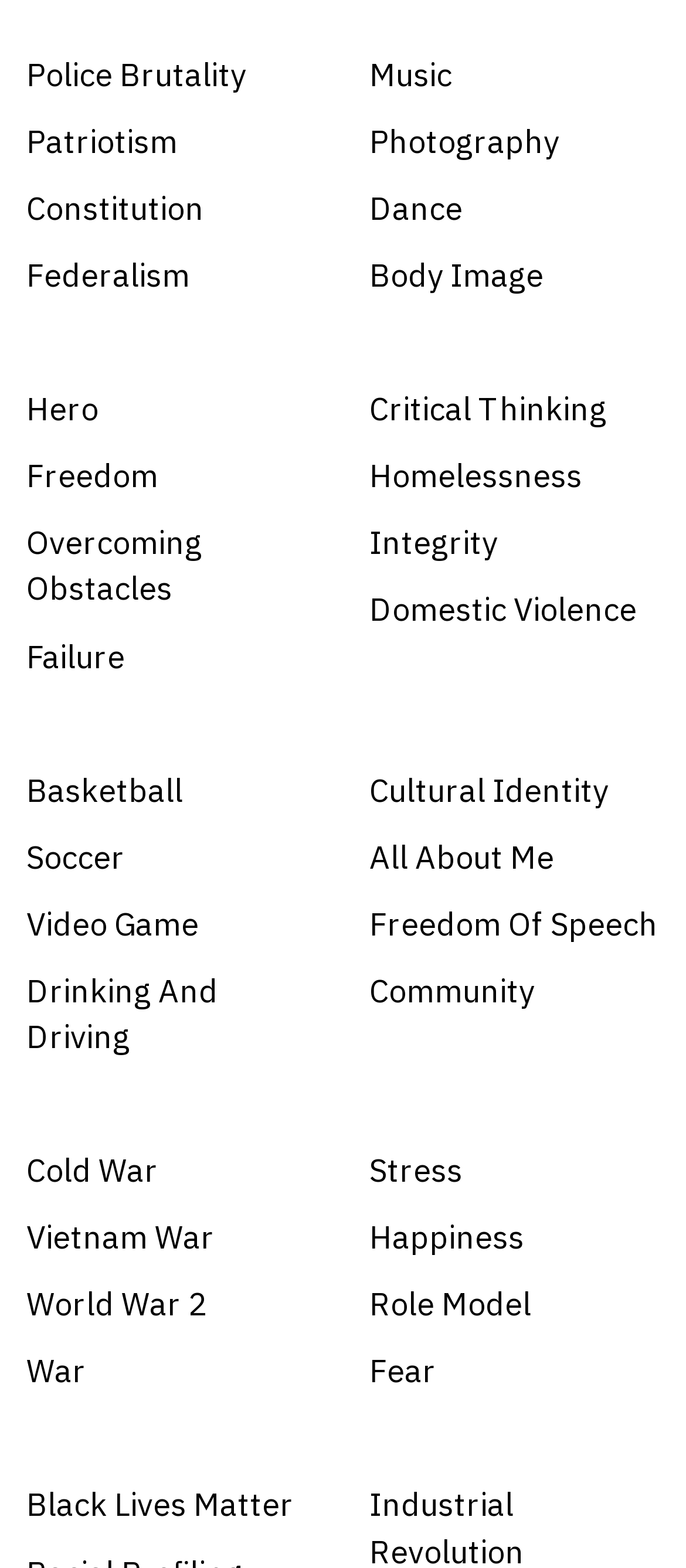Using the element description provided, determine the bounding box coordinates in the format (top-left x, top-left y, bottom-right x, bottom-right y). Ensure that all values are floating point numbers between 0 and 1. Element description: Vietnam War

[0.038, 0.746, 0.462, 0.775]